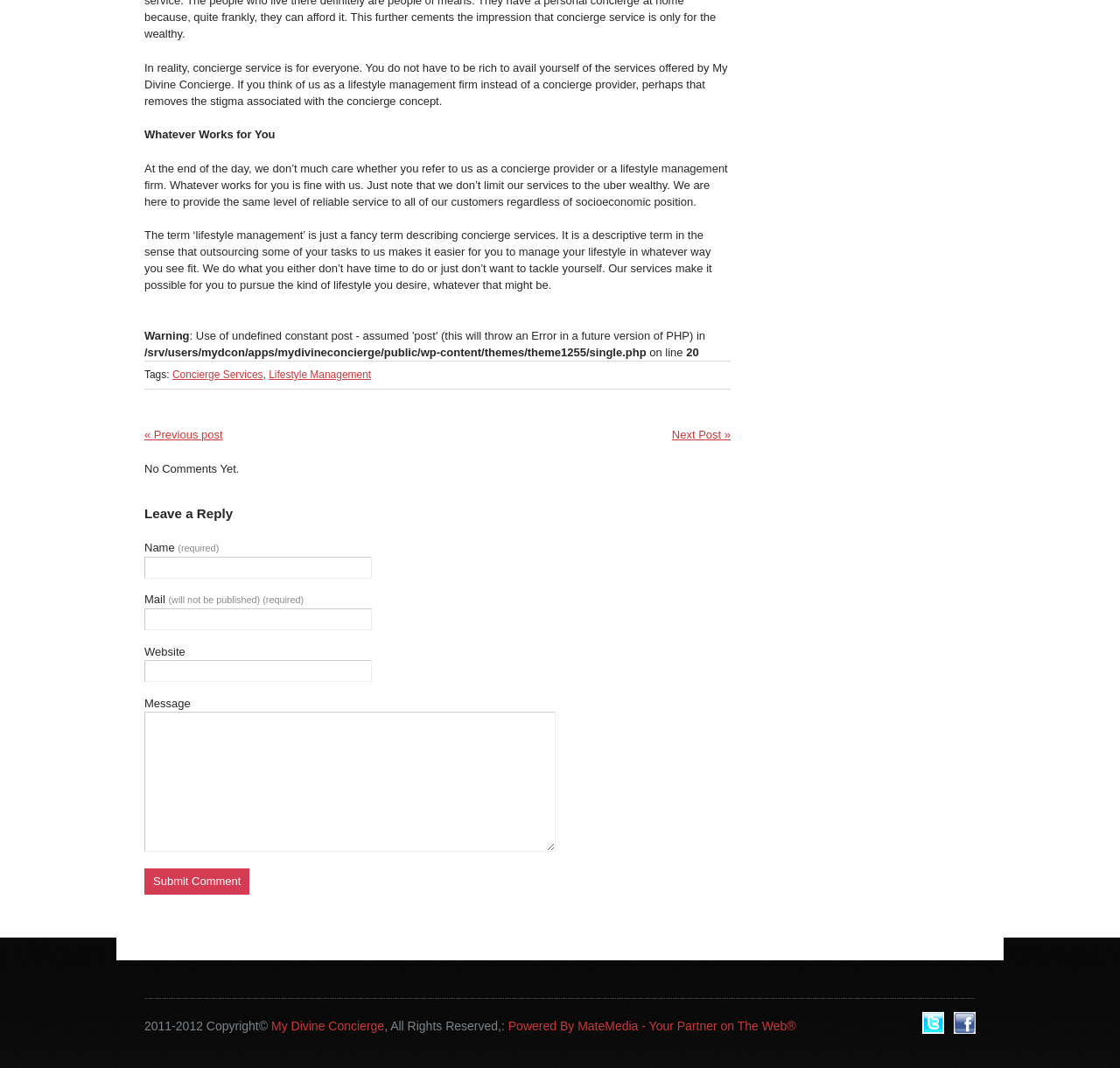Please locate the bounding box coordinates for the element that should be clicked to achieve the following instruction: "Click the 'Lifestyle Management' tag". Ensure the coordinates are given as four float numbers between 0 and 1, i.e., [left, top, right, bottom].

[0.24, 0.345, 0.331, 0.357]